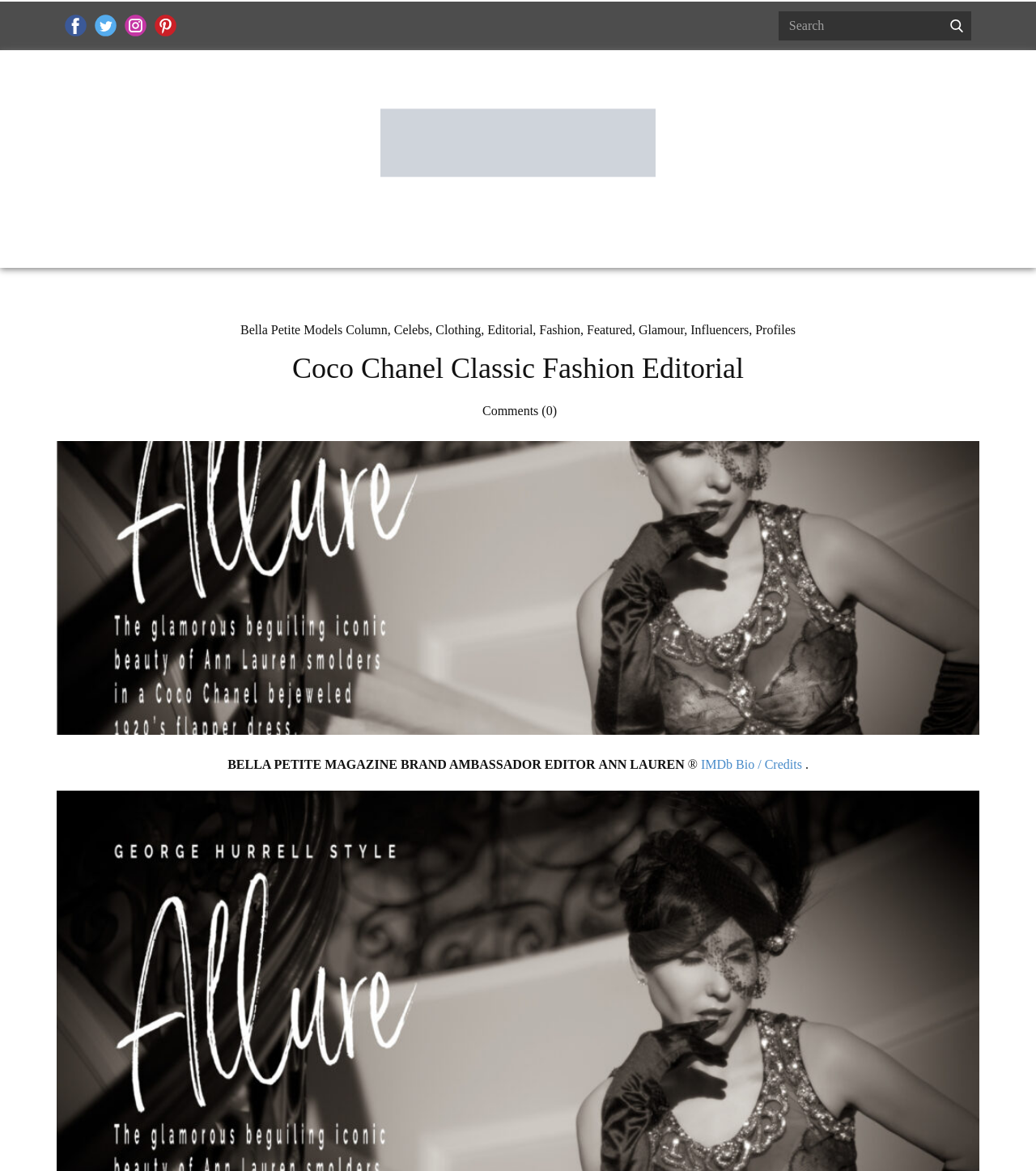Summarize the webpage with intricate details.

The webpage is a fashion and lifestyle magazine featuring Coco Chanel Classic Editorial. At the top right corner, there is a search box and a button. Below the search box, there are several links with accompanying images, including links to BP HOME, BEAUTY, MODELING, FASHION, SHOPPING, ENTERTAINMENT, LIFESTYLE, LIVE, and ABOUT US.

On the left side of the page, there is a heading "Coco Chanel Classic Fashion Editorial" followed by a table with links to various topics such as Bella Petite Models Column, Celebs, Clothing, Editorial, Fashion, Featured, Glamour, Influencers, and Profiles.

Below the heading, there is a large image taking up most of the page, with a caption "ann lauren dolls clothing fraud". At the bottom of the page, there is a section with text "BELLA PETITE MAGAZINE BRAND AMBASSADOR EDITOR ANN LAUREN ®" followed by a link to her IMDb Bio and Credits.

There are a total of 7 links with images at the top of the page, and 11 links in the table on the left side. The page has a clean layout with clear headings and concise text, making it easy to navigate.